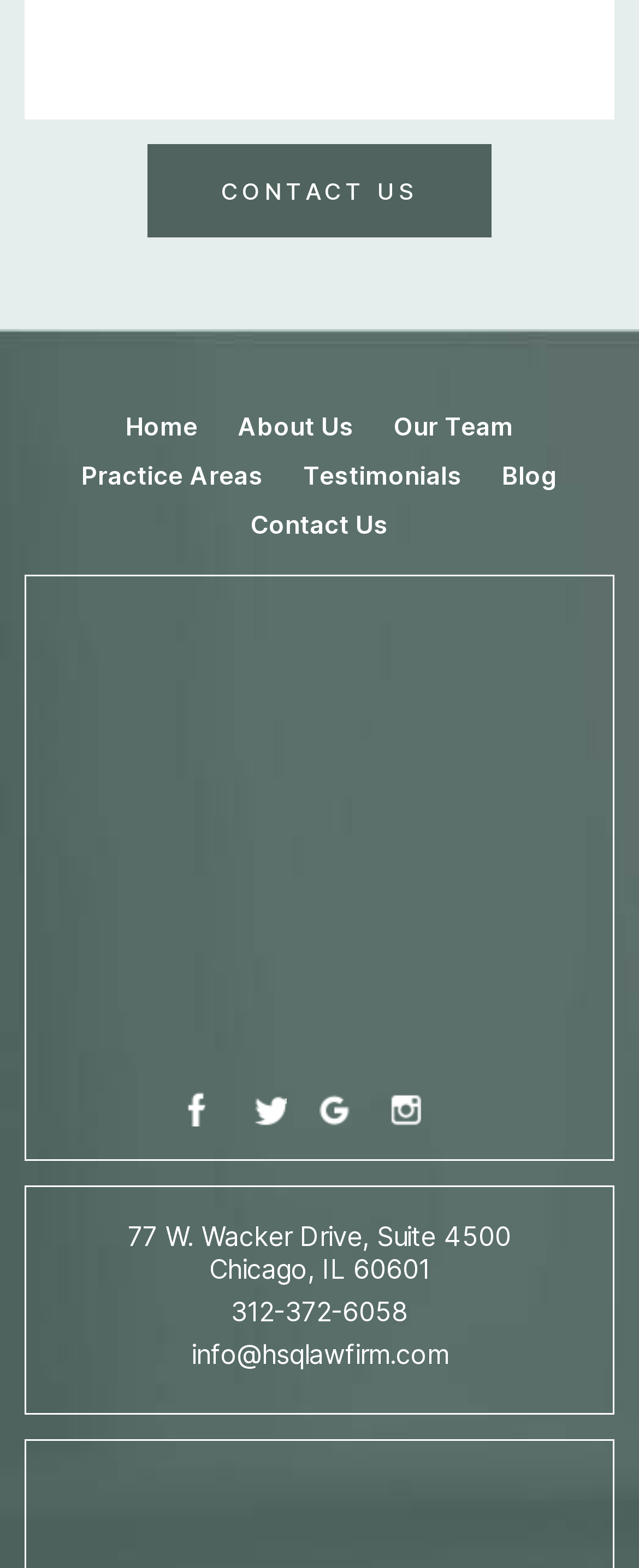How many social media links are there?
Refer to the image and respond with a one-word or short-phrase answer.

5